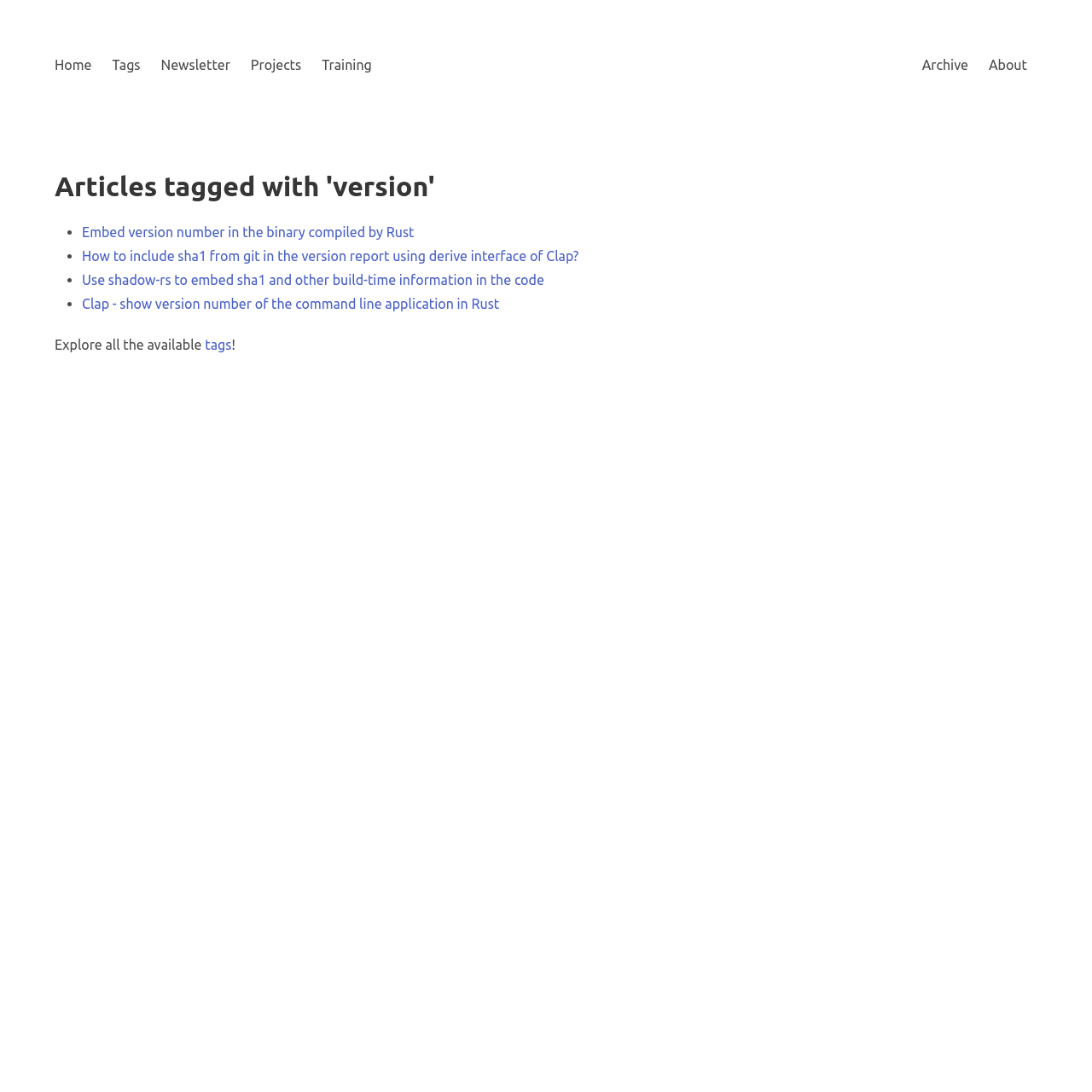Find and provide the bounding box coordinates for the UI element described with: "Tags".

[0.093, 0.038, 0.138, 0.081]